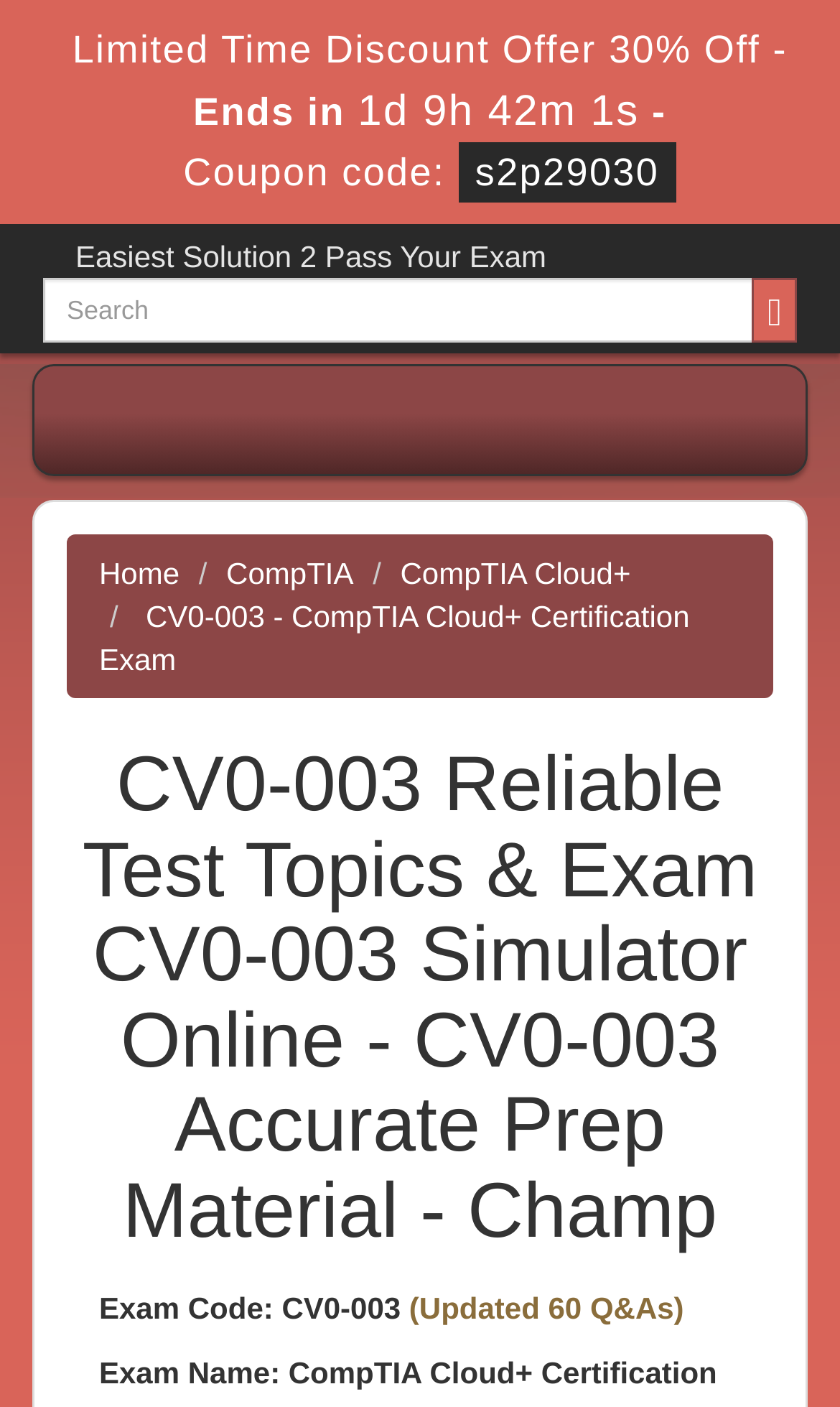What is the discount percentage?
Use the information from the screenshot to give a comprehensive response to the question.

The discount percentage can be found in the limited time discount offer heading, which states 'Limited Time Discount Offer 30% Off - Ends in 1d 9h 42m 1s - Coupon code: s2p29030'.